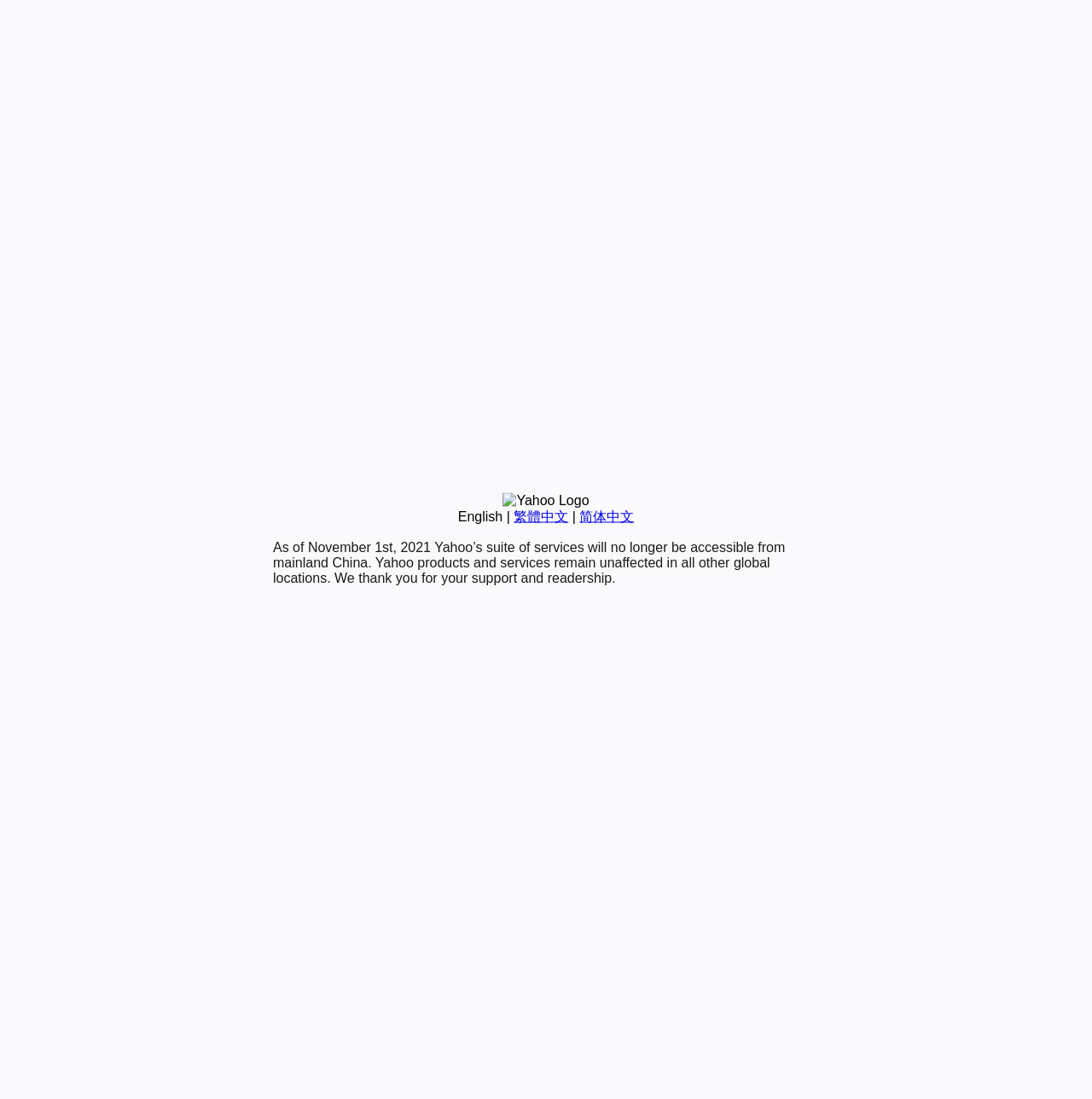Extract the bounding box coordinates for the described element: "简体中文". The coordinates should be represented as four float numbers between 0 and 1: [left, top, right, bottom].

[0.531, 0.463, 0.581, 0.476]